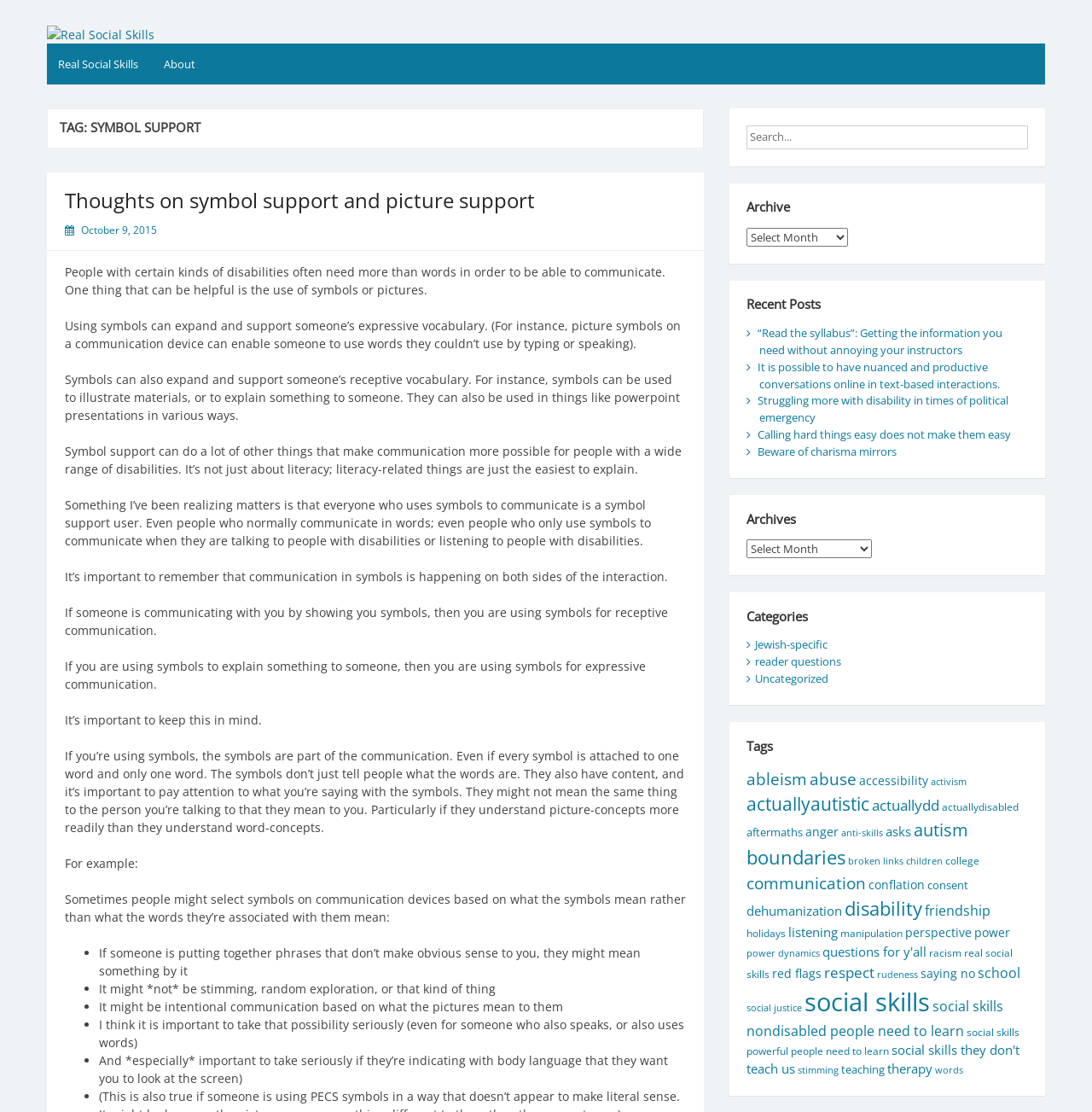Locate the UI element that matches the description words in the webpage screenshot. Return the bounding box coordinates in the format (top-left x, top-left y, bottom-right x, bottom-right y), with values ranging from 0 to 1.

[0.856, 0.956, 0.882, 0.968]